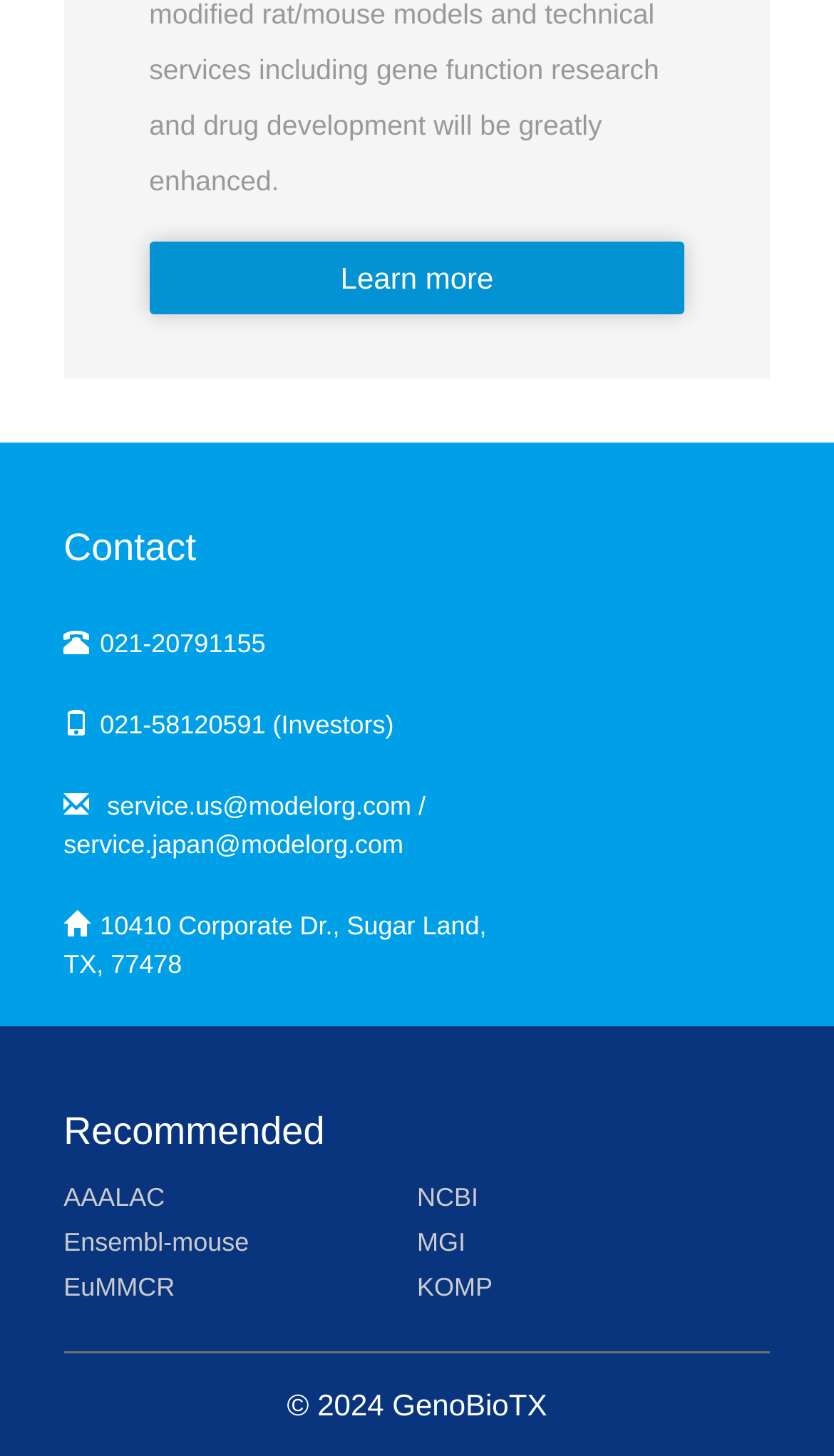Locate the bounding box coordinates of the clickable region necessary to complete the following instruction: "Learn more about the organization". Provide the coordinates in the format of four float numbers between 0 and 1, i.e., [left, top, right, bottom].

[0.179, 0.166, 0.821, 0.216]